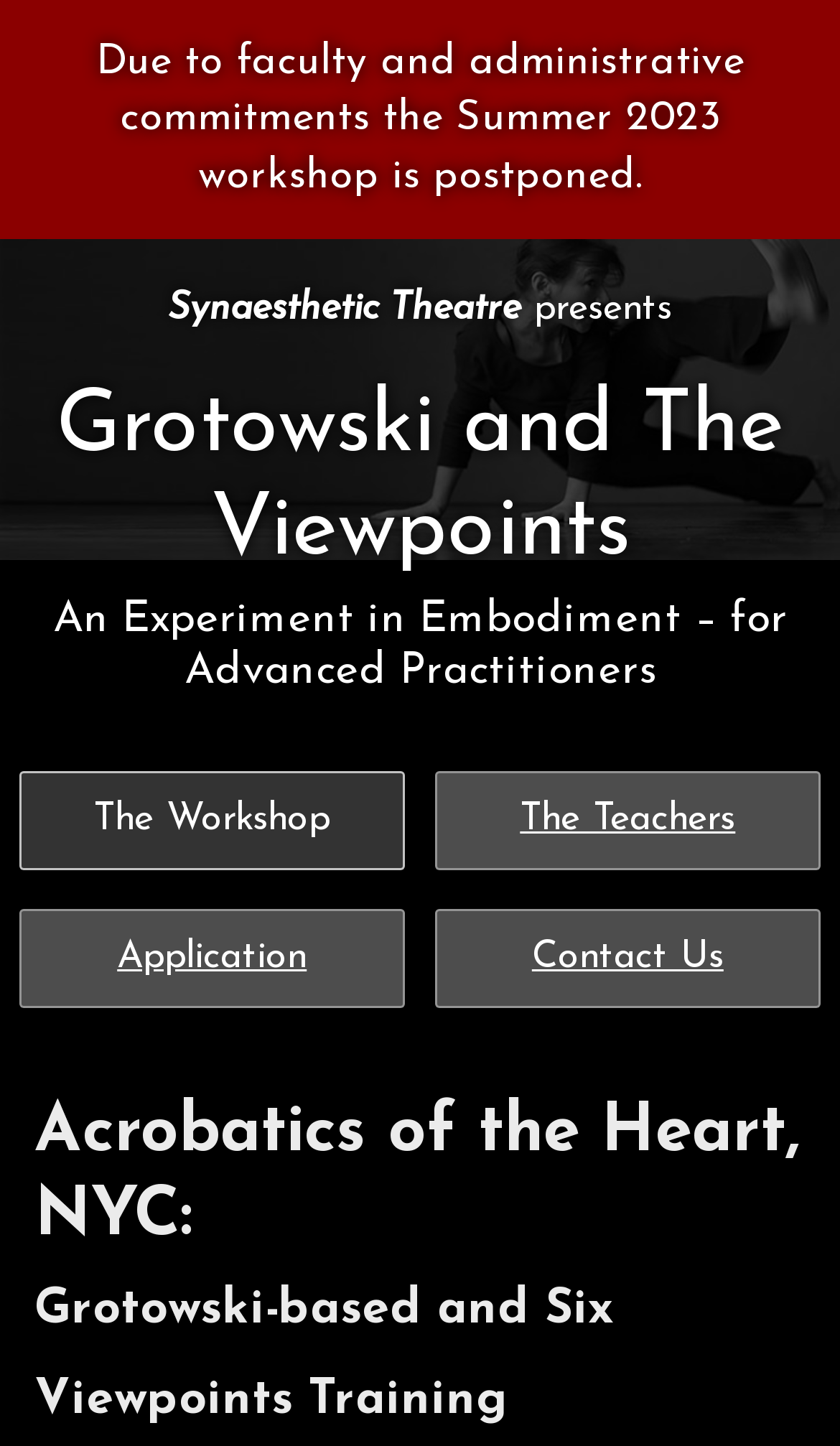Given the element description: "Synaesthetic Theatre", predict the bounding box coordinates of the UI element it refers to, using four float numbers between 0 and 1, i.e., [left, top, right, bottom].

[0.2, 0.2, 0.621, 0.226]